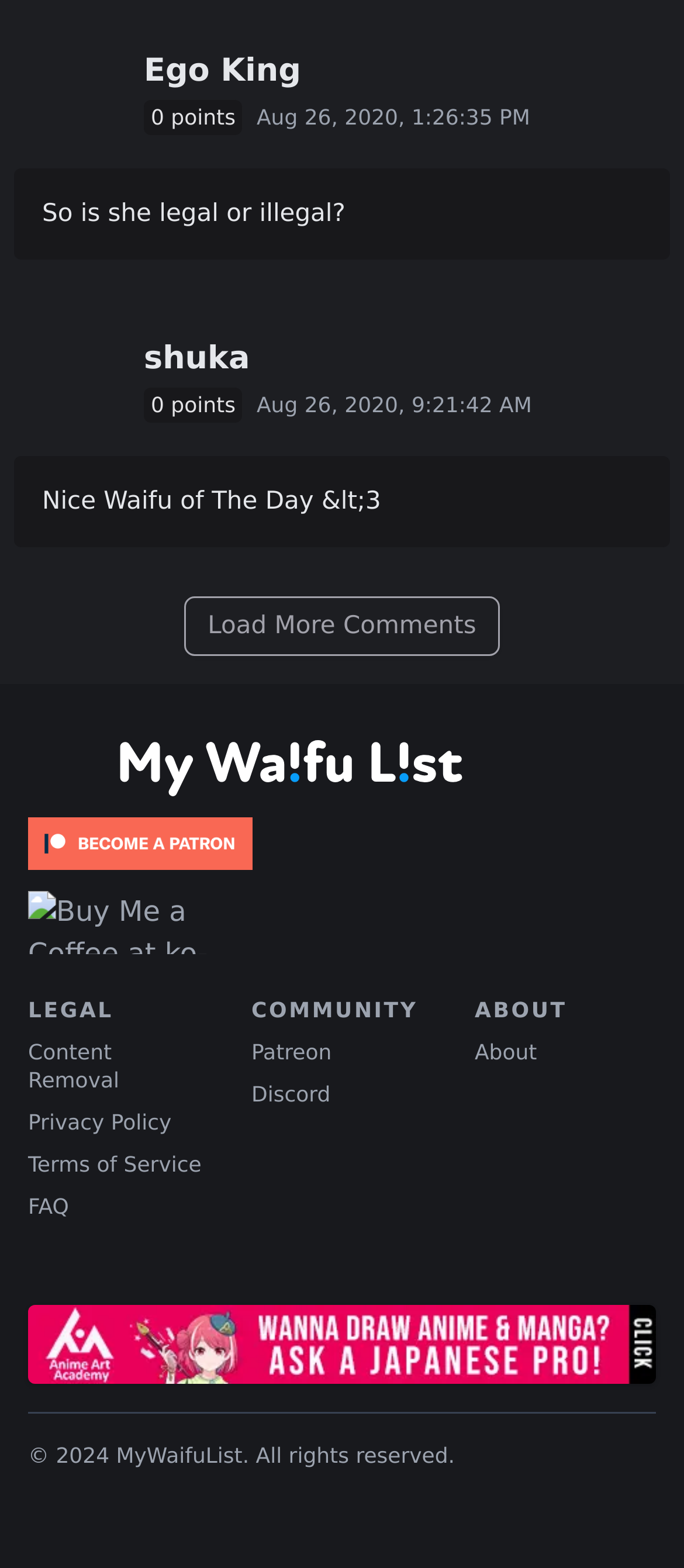Please give a one-word or short phrase response to the following question: 
What is the purpose of the 'Load More Comments' button?

To load more comments